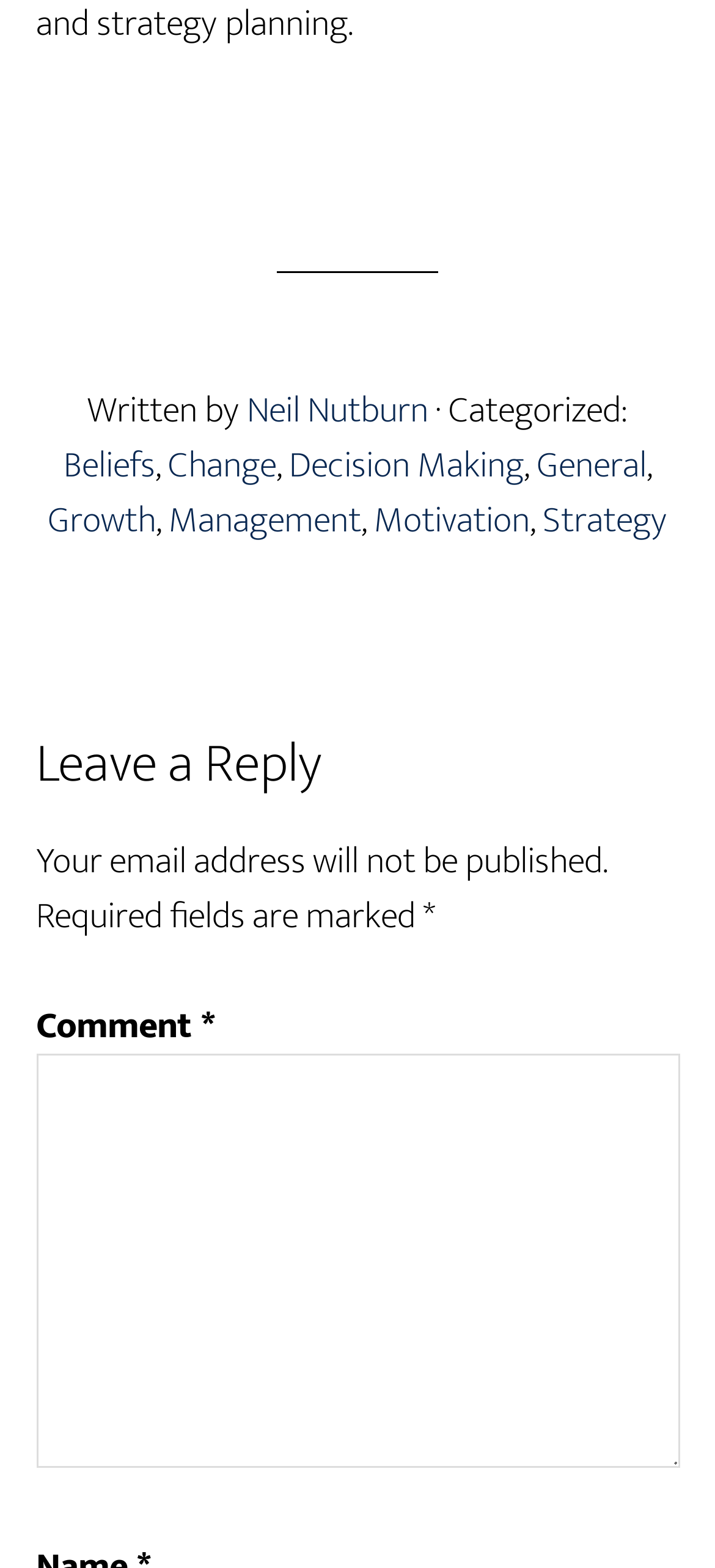Please determine the bounding box of the UI element that matches this description: Growth. The coordinates should be given as (top-left x, top-left y, bottom-right x, bottom-right y), with all values between 0 and 1.

[0.067, 0.312, 0.218, 0.352]